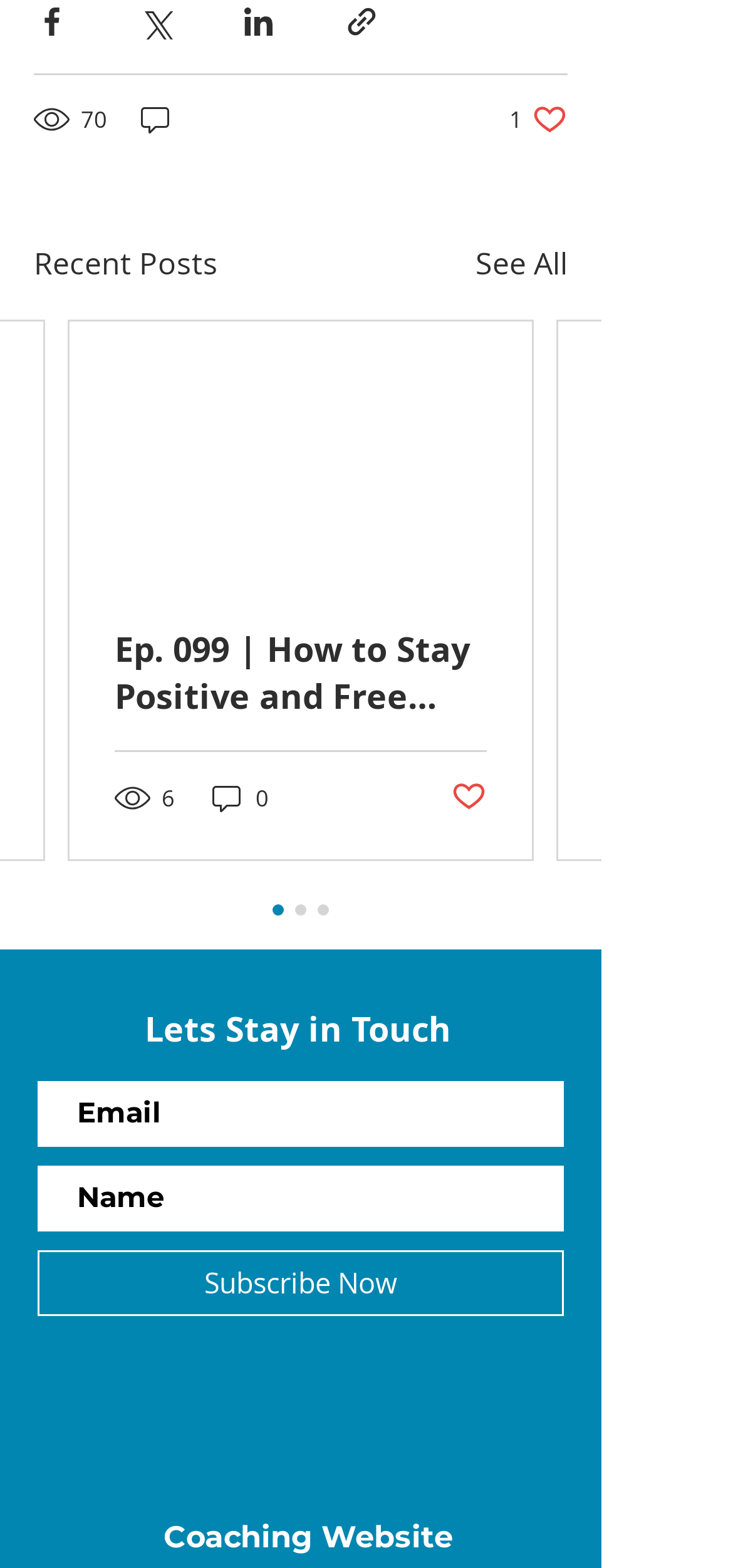What is the purpose of the 'Subscribe Now' button?
Could you please answer the question thoroughly and with as much detail as possible?

The 'Subscribe Now' button is likely used to subscribe to a newsletter or email list, as it is accompanied by input fields for email and name.